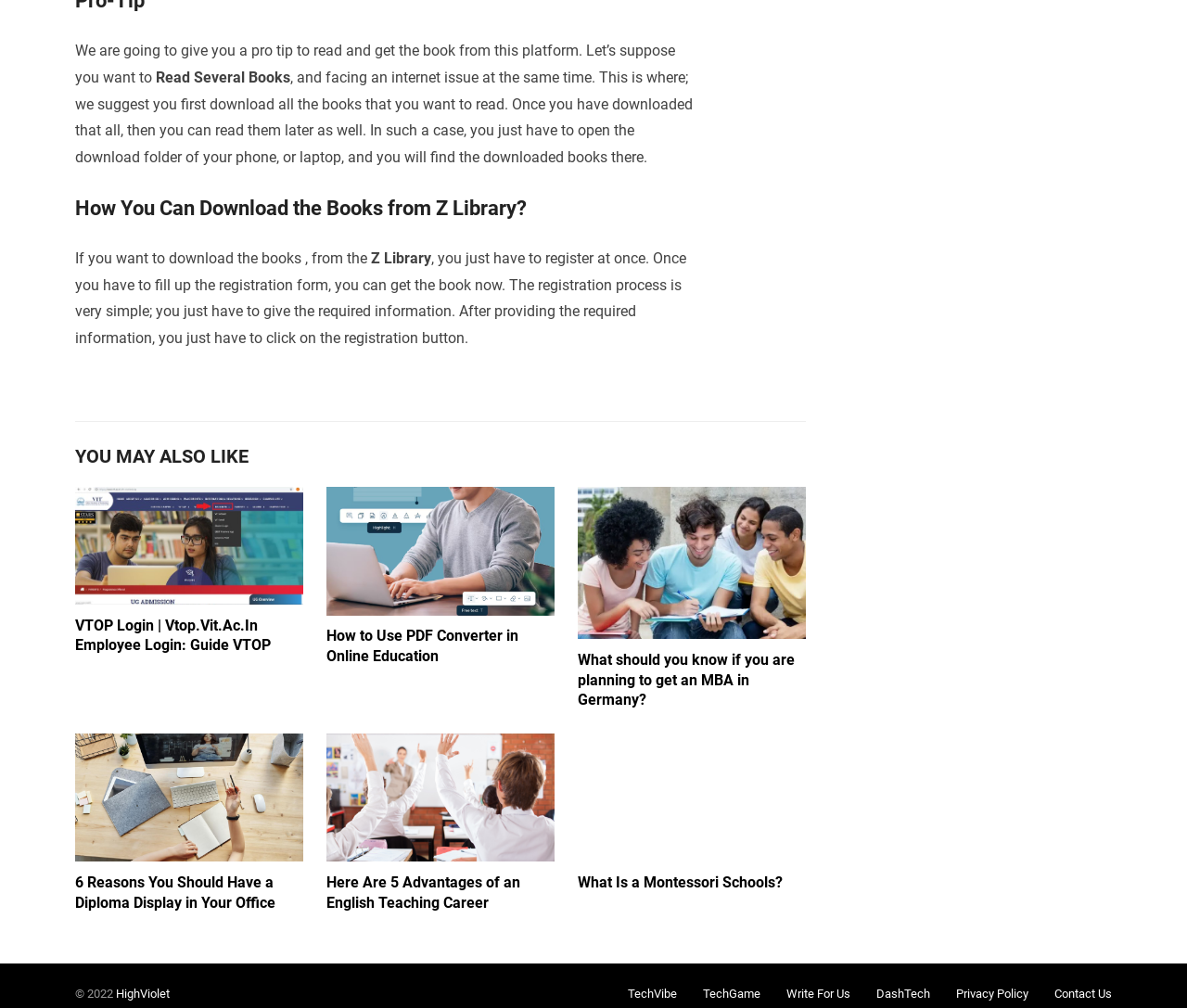Identify the bounding box coordinates of the region that should be clicked to execute the following instruction: "contact us".

[0.888, 0.979, 0.937, 0.993]